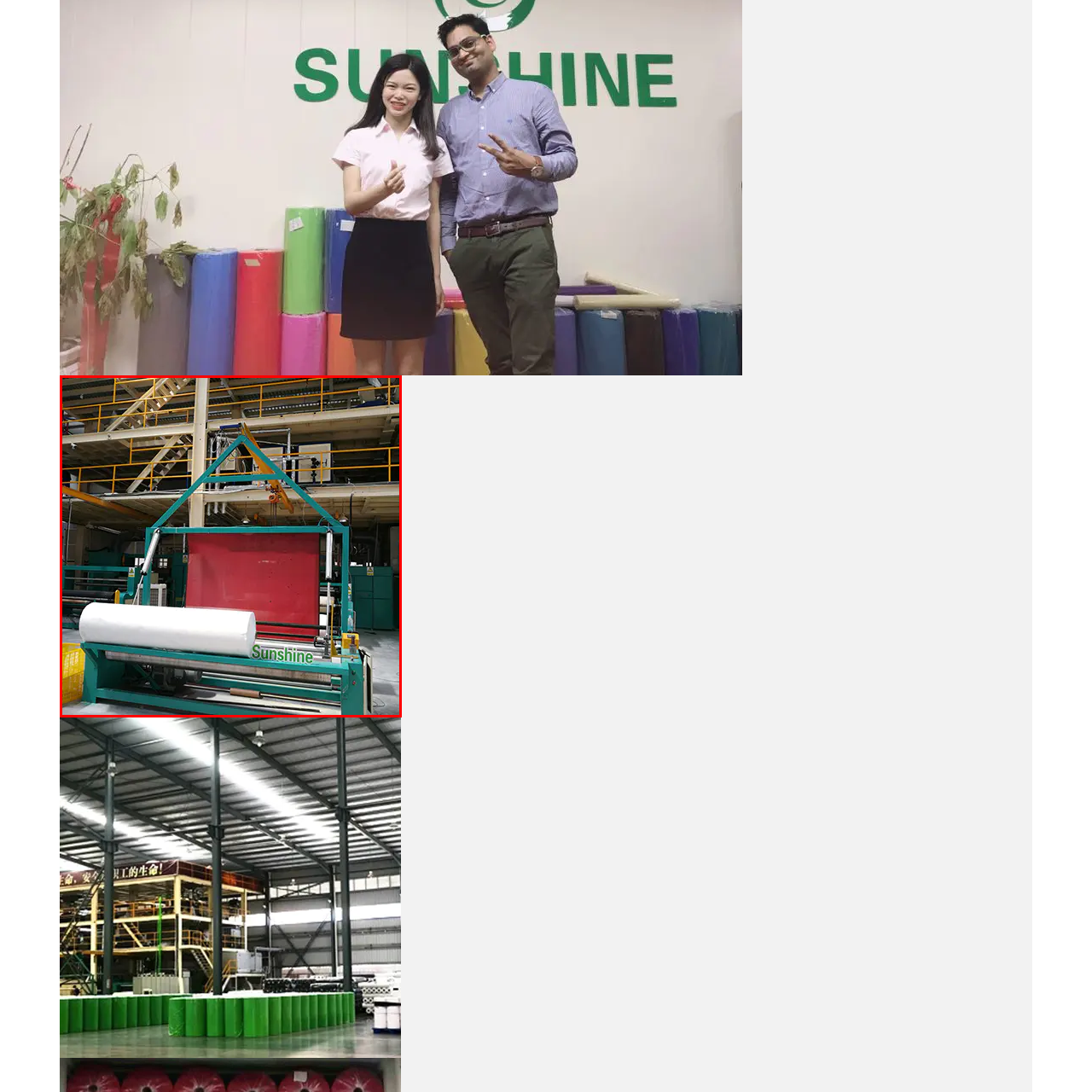What is the name of the UV-resistant fabric?
Check the image enclosed by the red bounding box and reply to the question using a single word or phrase.

Sunshine